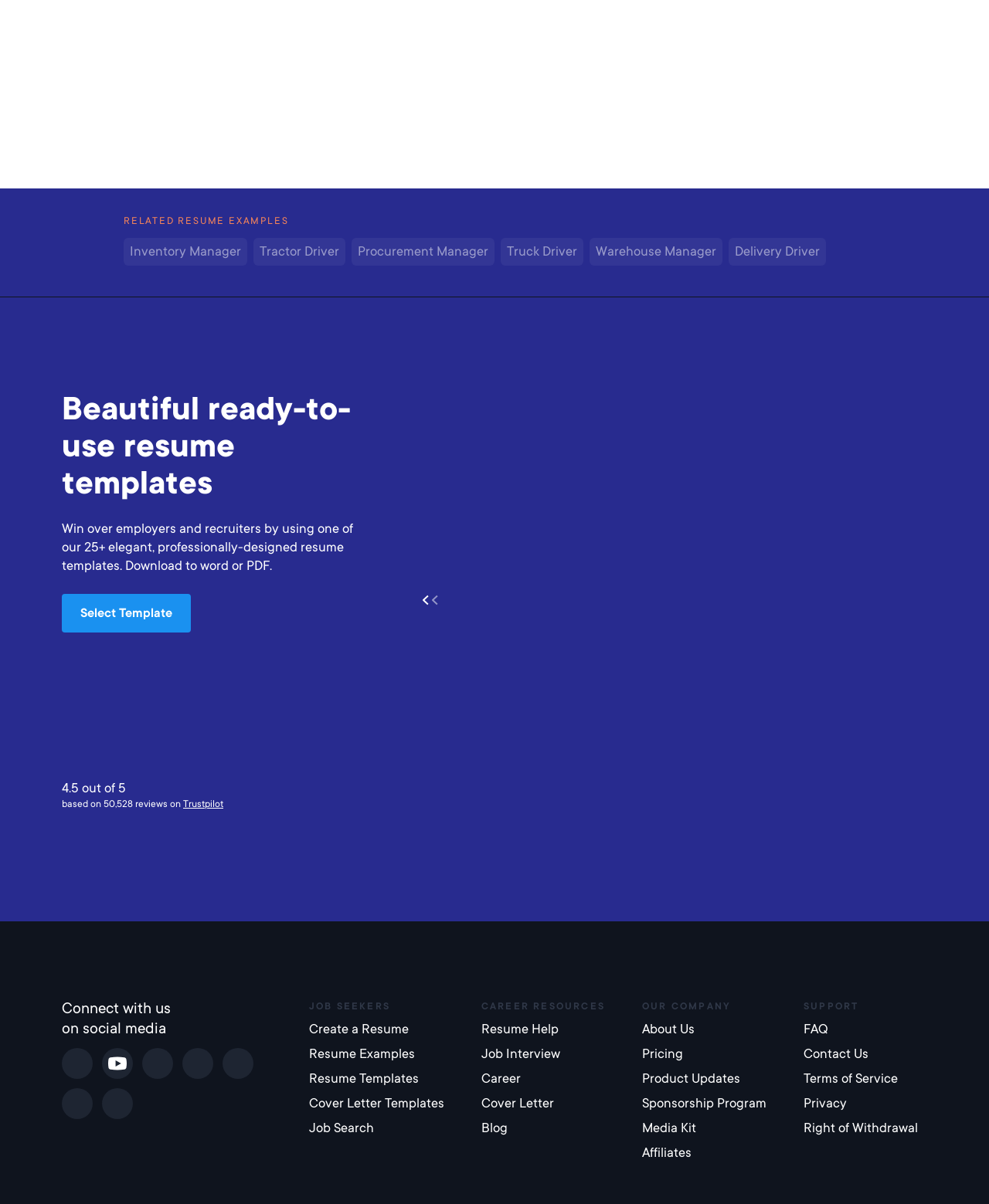Using the webpage screenshot, locate the HTML element that fits the following description and provide its bounding box: "News".

None